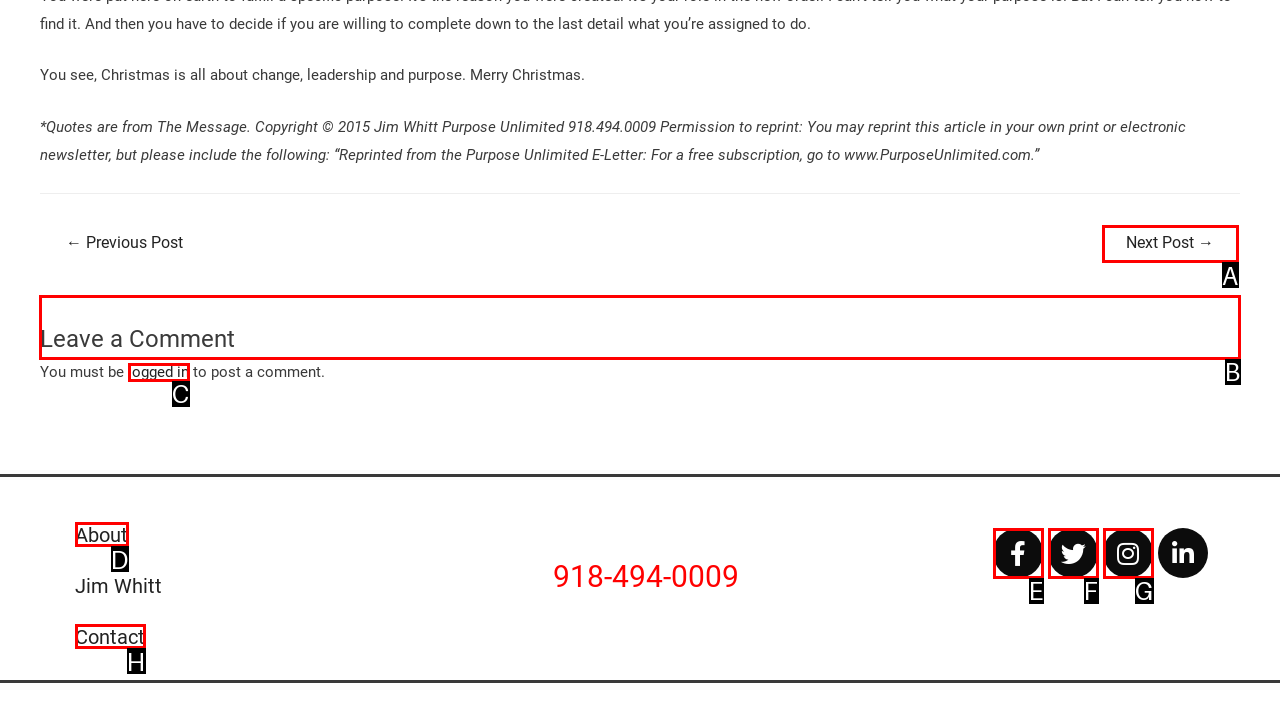Which UI element should you click on to achieve the following task: leave a comment? Provide the letter of the correct option.

B